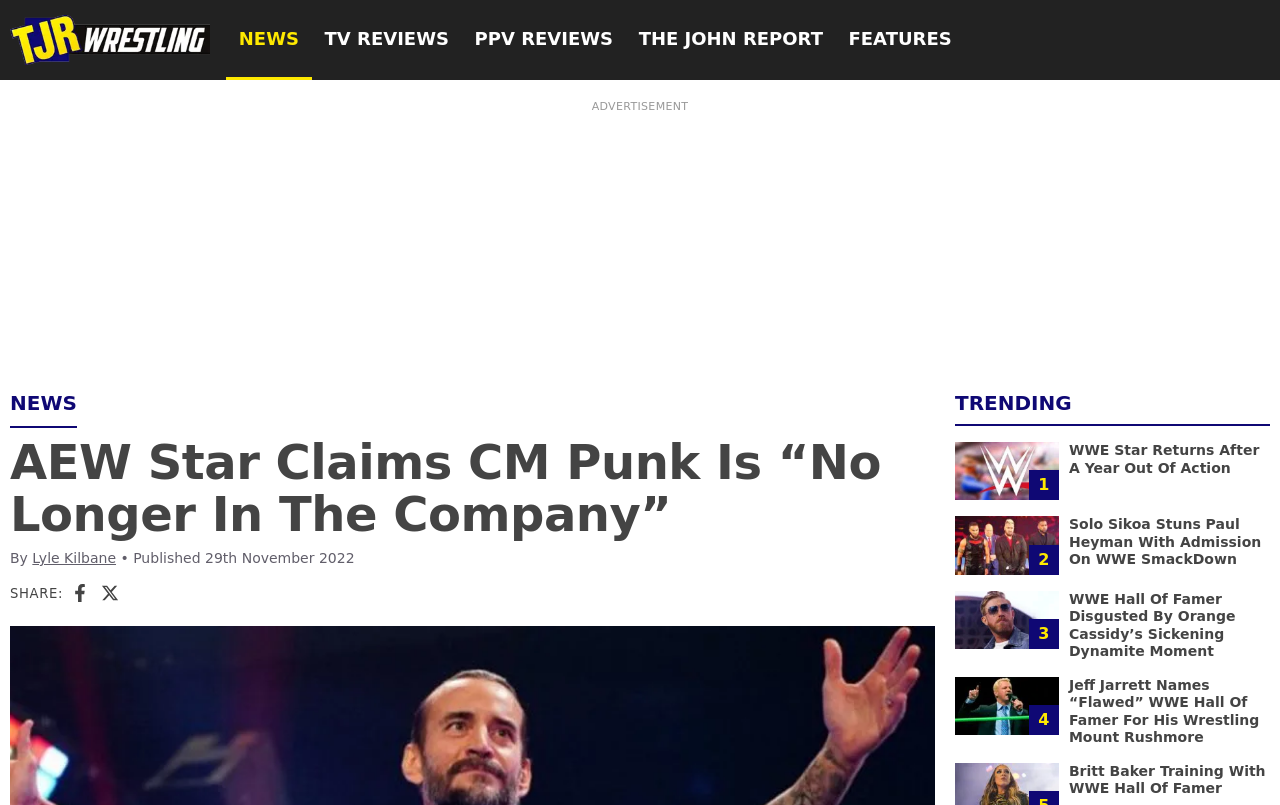Please specify the bounding box coordinates of the element that should be clicked to execute the given instruction: 'Read the trending article about WWE Star Returns After A Year Out Of Action'. Ensure the coordinates are four float numbers between 0 and 1, expressed as [left, top, right, bottom].

[0.835, 0.549, 0.984, 0.591]